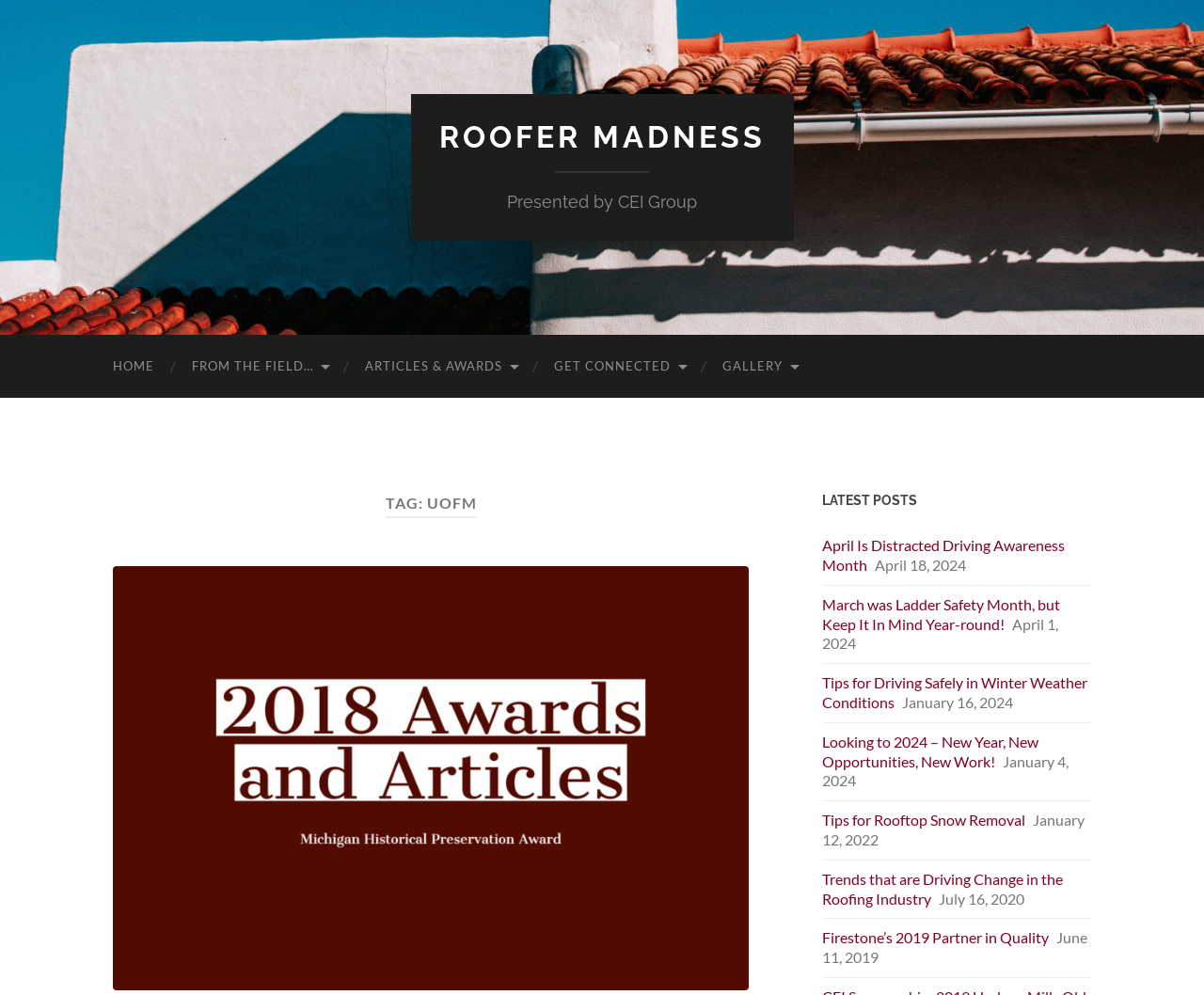Please specify the bounding box coordinates of the clickable section necessary to execute the following command: "View the latest post 'April Is Distracted Driving Awareness Month'".

[0.683, 0.539, 0.884, 0.577]